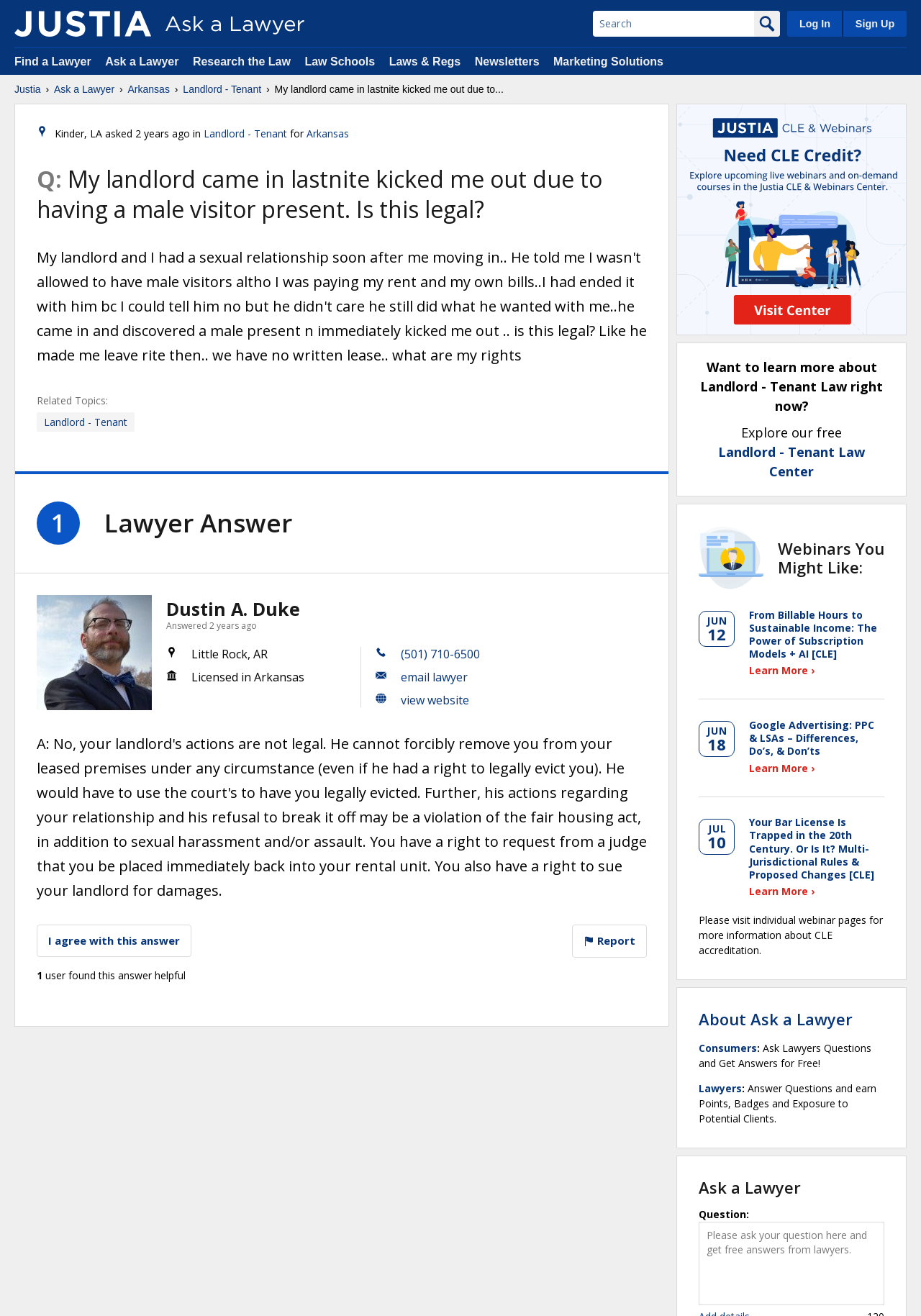Provide a one-word or short-phrase response to the question:
How many users found this answer helpful?

1